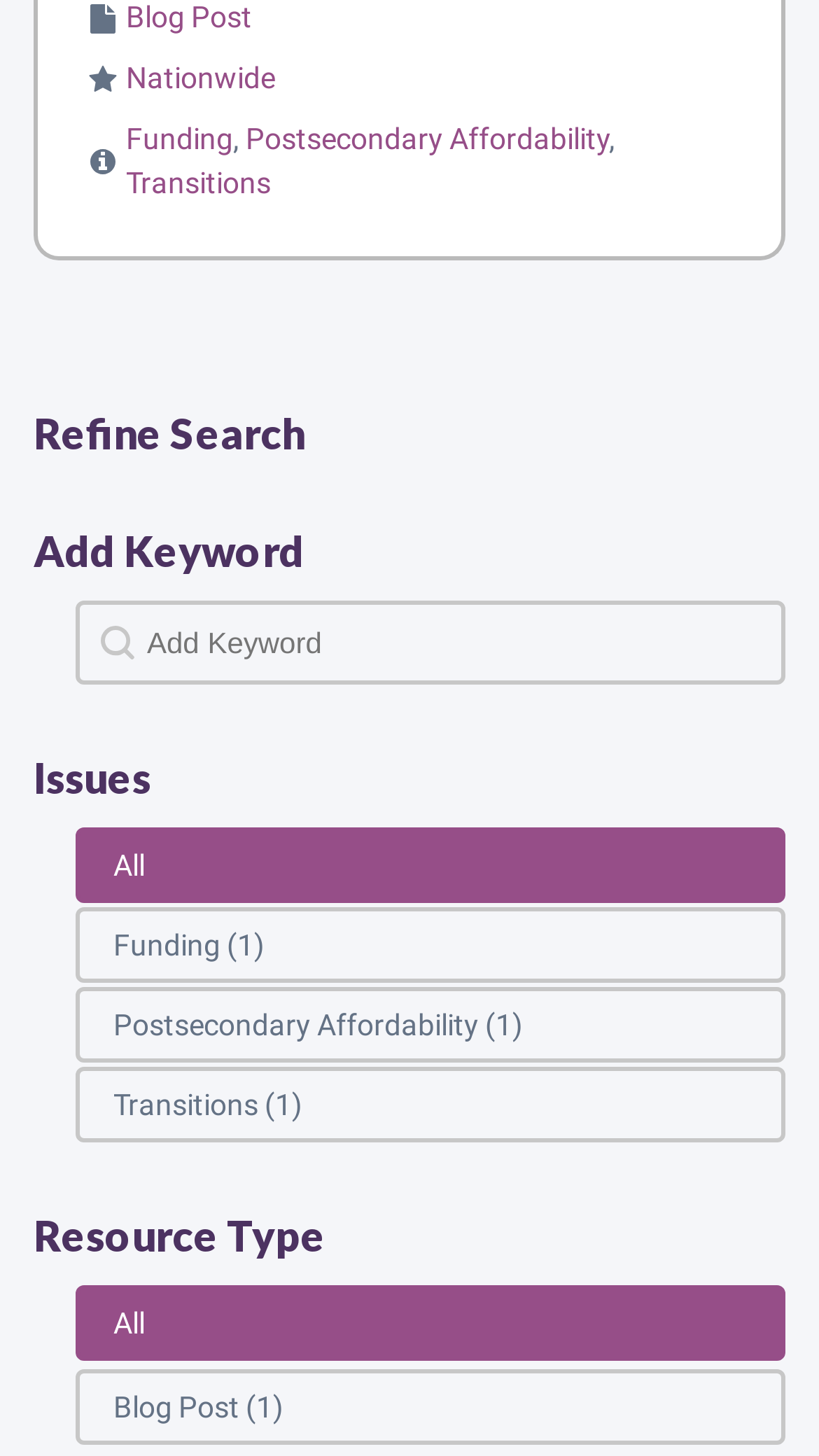Find and provide the bounding box coordinates for the UI element described here: "Blog Post". The coordinates should be given as four float numbers between 0 and 1: [left, top, right, bottom].

[0.154, 0.0, 0.308, 0.023]